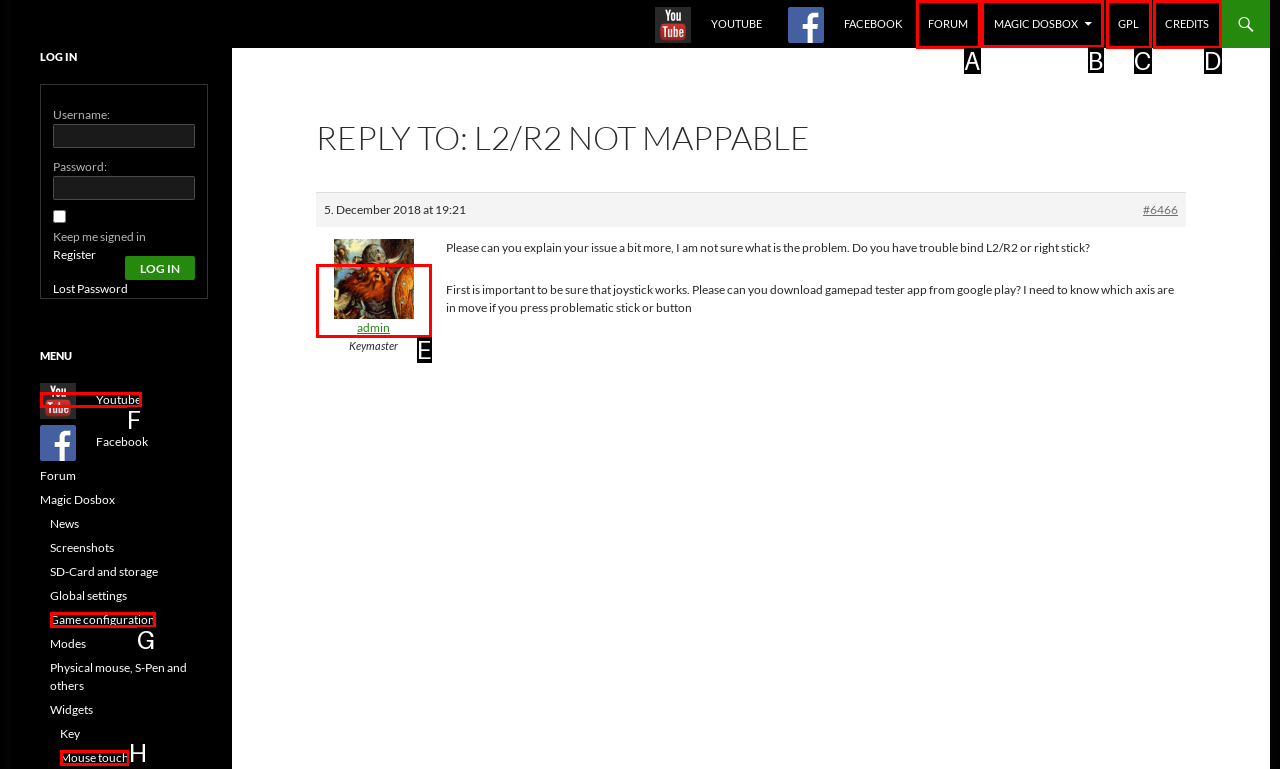Indicate which HTML element you need to click to complete the task: Click on the Magic Dosbox link. Provide the letter of the selected option directly.

B